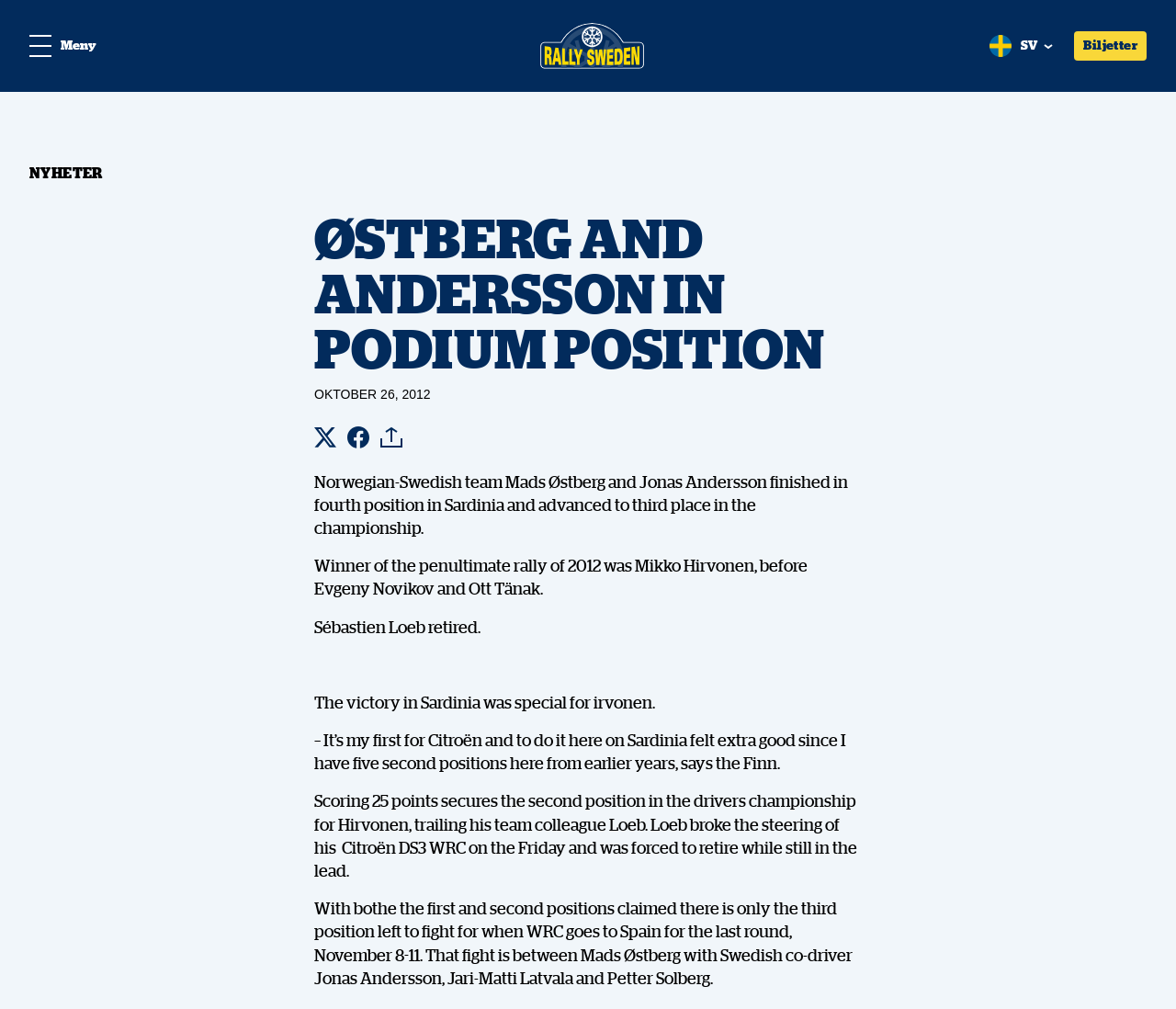Locate the bounding box for the described UI element: "input value="https://rallysweden.com/%c3%b8stberg-and-andersson-in-podium-position/" parent_node: Kopiera value="https://rallysweden.com/%c3%b8stberg-and-andersson-in-podium-position/"". Ensure the coordinates are four float numbers between 0 and 1, formatted as [left, top, right, bottom].

[0.373, 0.632, 0.627, 0.656]